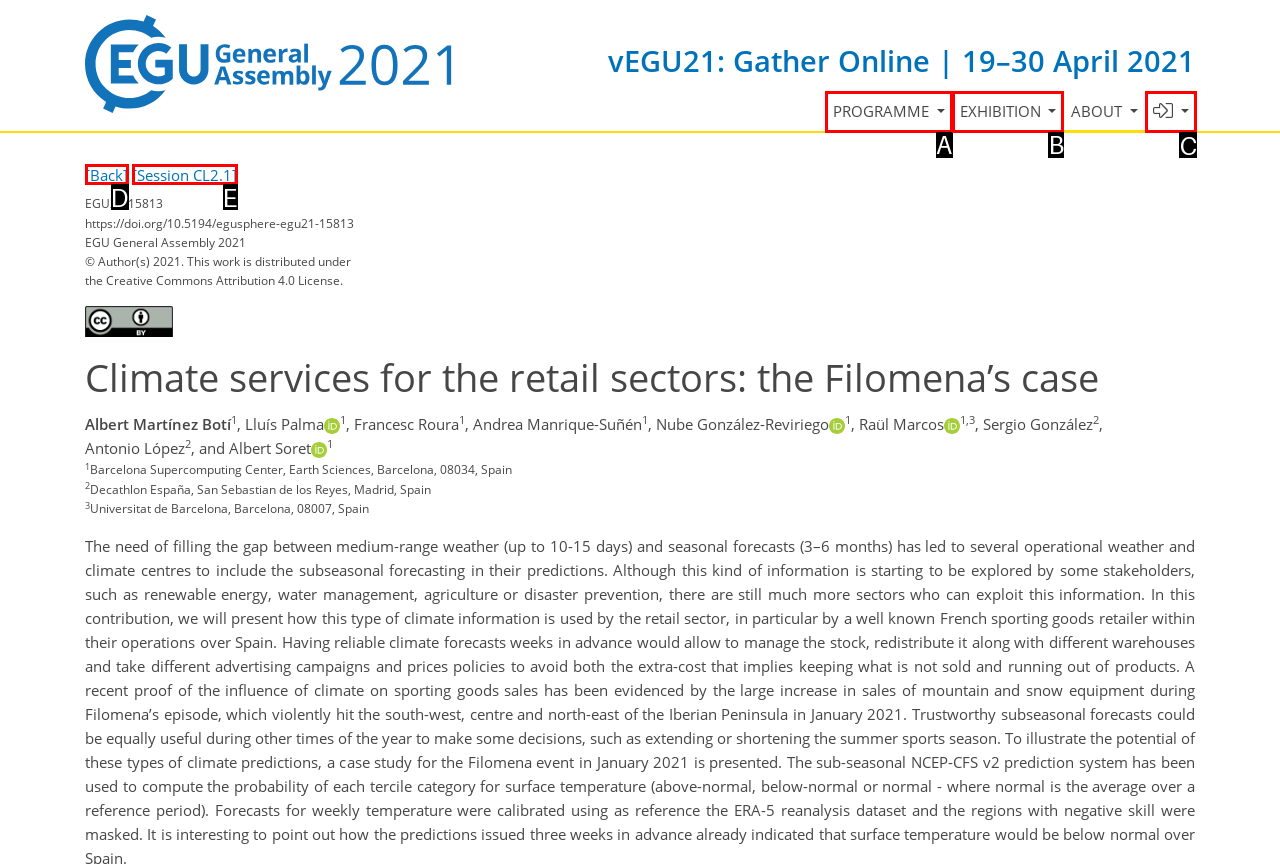Find the option that aligns with: Dartmouth-Hitchcock Medical Center
Provide the letter of the corresponding option.

None